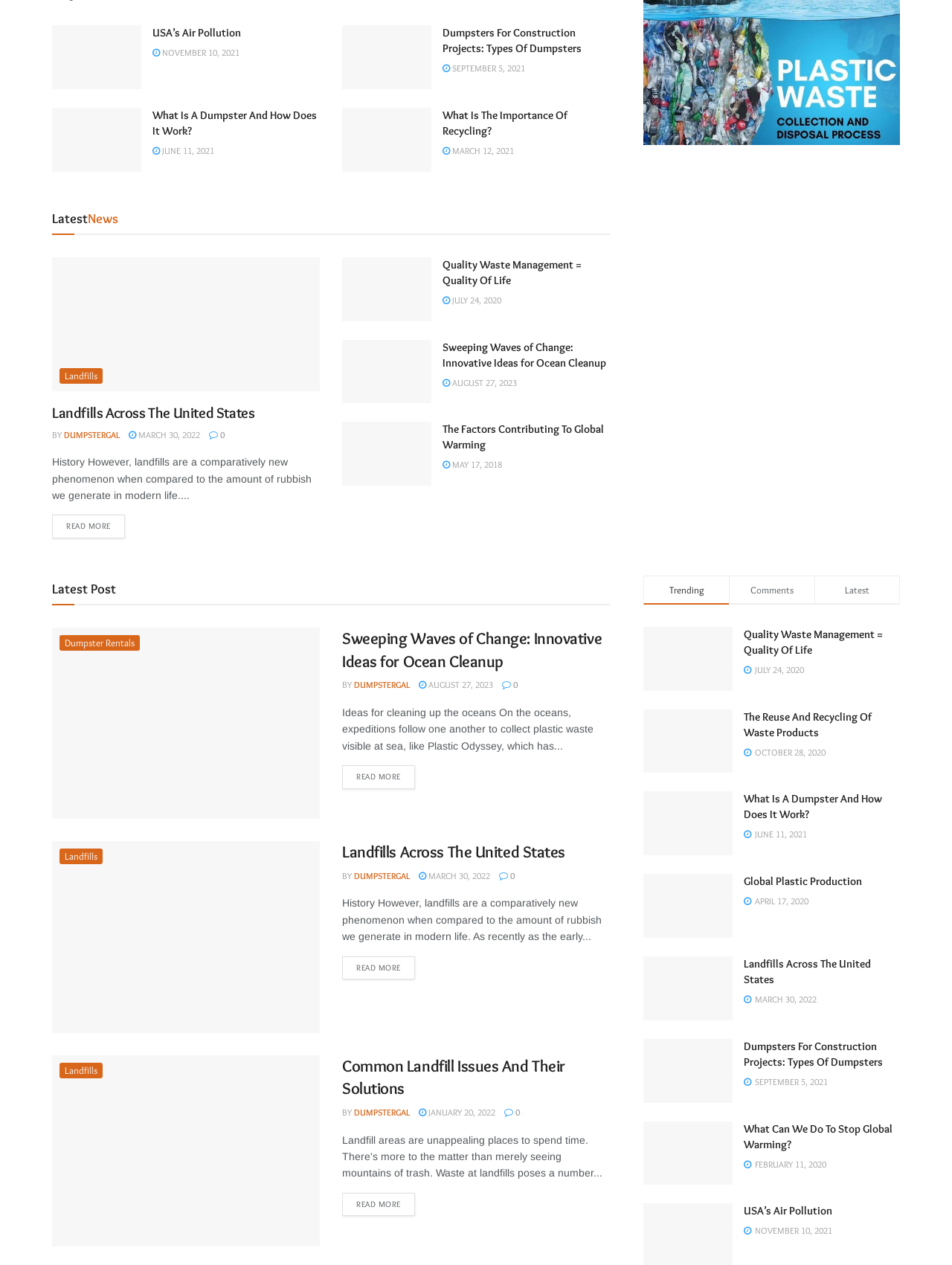What is the topic of the latest news?
Please describe in detail the information shown in the image to answer the question.

I determined the answer by looking at the first article section, which has a heading 'USA’s Air Pollution' and a link with the same text. This suggests that the latest news is about air pollution in the USA.